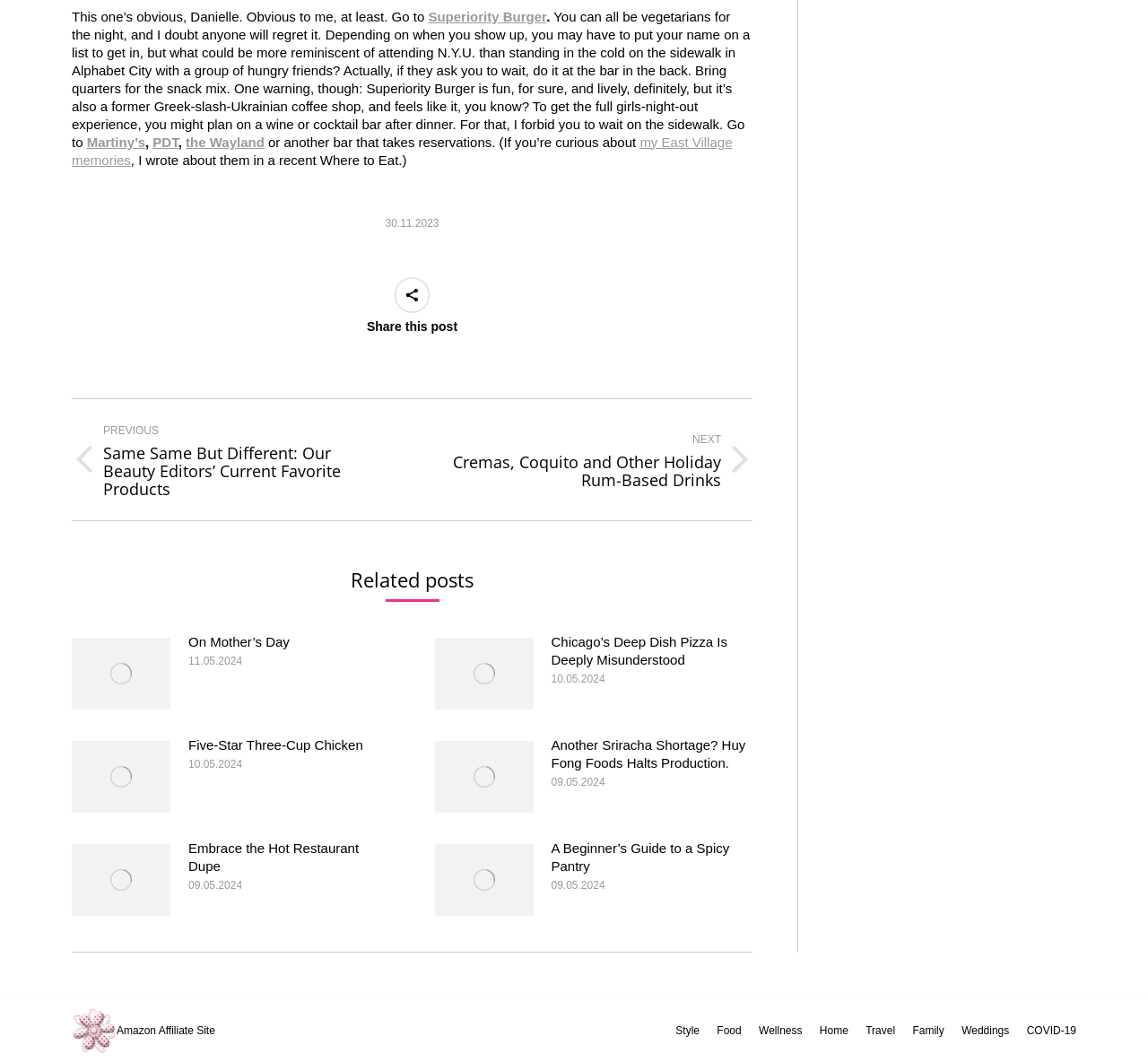With reference to the screenshot, provide a detailed response to the question below:
How many related posts are shown on the webpage?

The webpage has a section titled 'Related posts' which displays four articles with links and images, each with a title and a date.